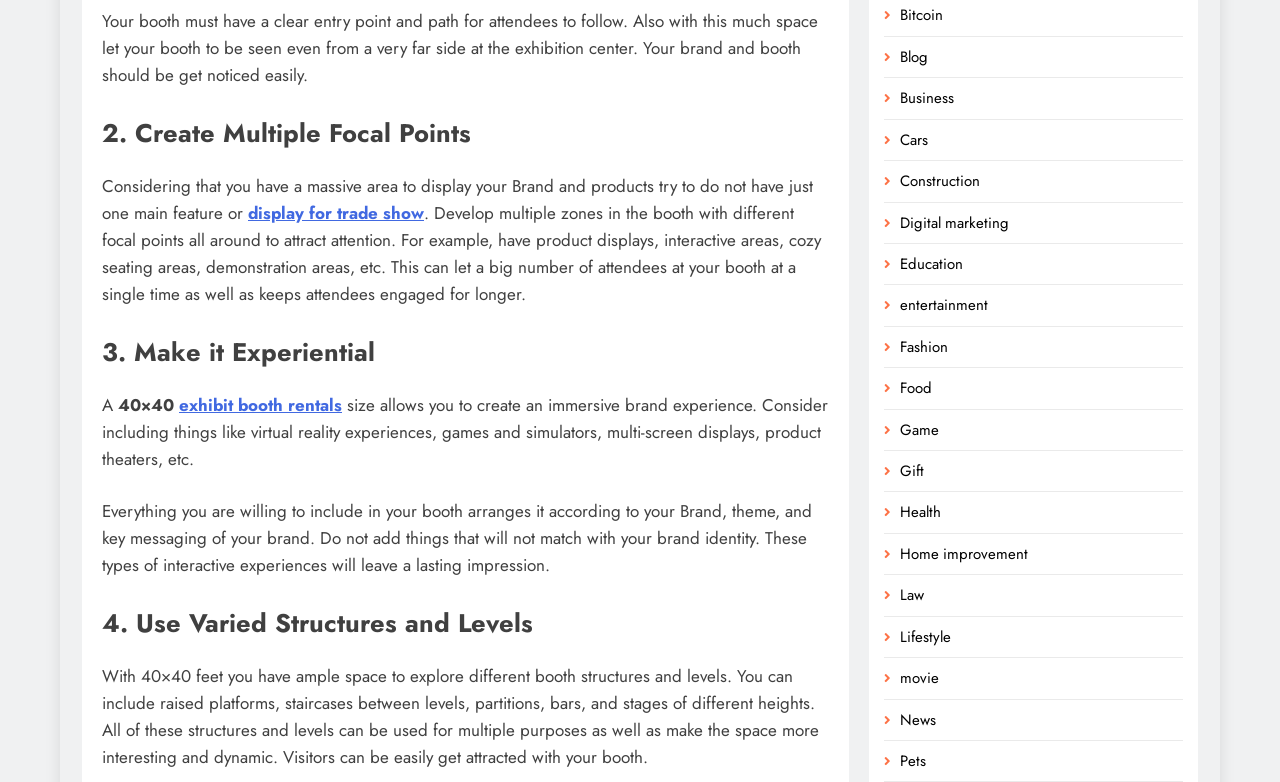Could you determine the bounding box coordinates of the clickable element to complete the instruction: "read '2. Create Multiple Focal Points'"? Provide the coordinates as four float numbers between 0 and 1, i.e., [left, top, right, bottom].

[0.08, 0.147, 0.648, 0.194]